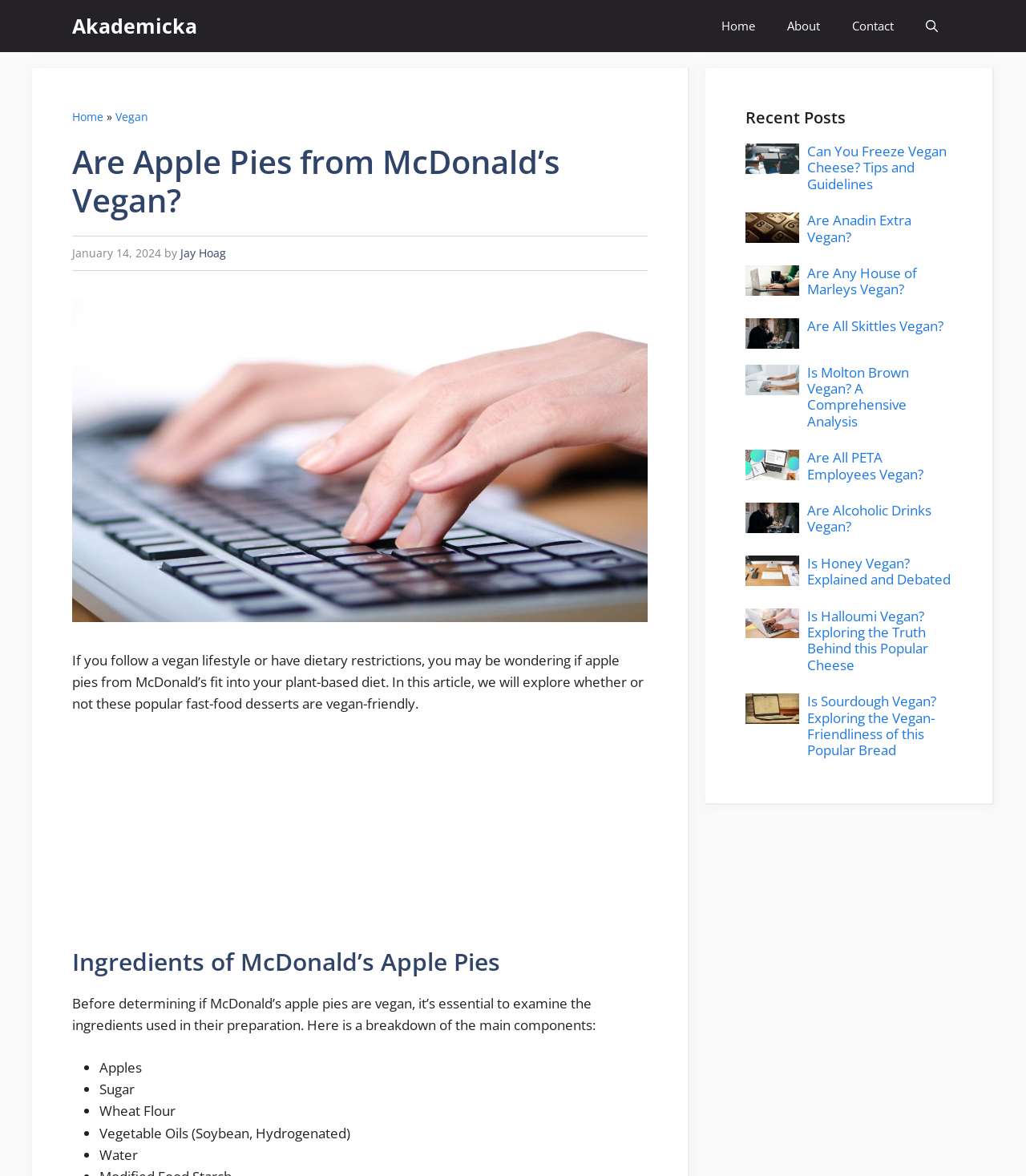What is the main ingredient of McDonald's apple pies?
Carefully analyze the image and provide a thorough answer to the question.

The main ingredients of McDonald's apple pies can be found by examining the list of ingredients, which includes 'Apples' as the first item.